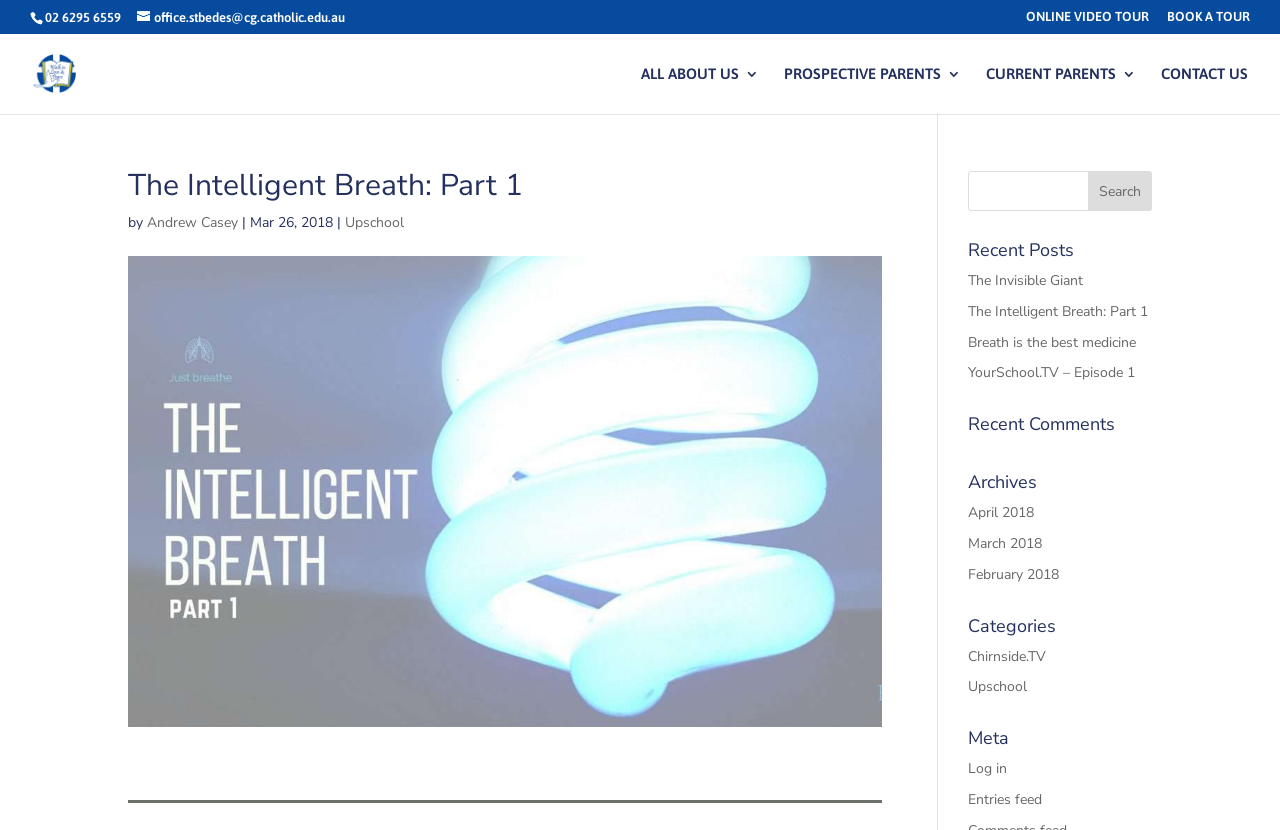Refer to the image and provide an in-depth answer to the question:
How many recent posts are listed on the webpage?

I found the heading element with the bounding box coordinates [0.756, 0.29, 0.9, 0.324] which contains the text 'Recent Posts', and below it, I found 4 link elements which are likely the recent posts.